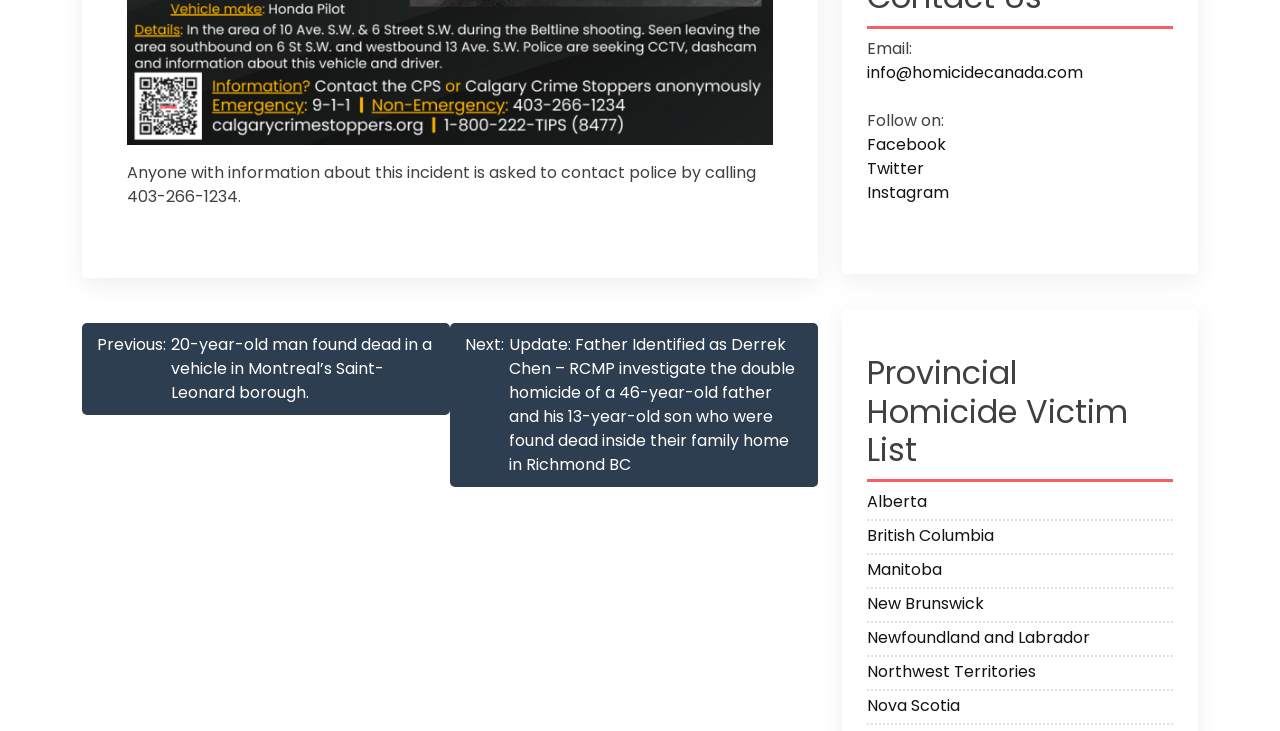Please provide the bounding box coordinates for the element that needs to be clicked to perform the following instruction: "Go to previous post". The coordinates should be given as four float numbers between 0 and 1, i.e., [left, top, right, bottom].

[0.064, 0.442, 0.352, 0.567]